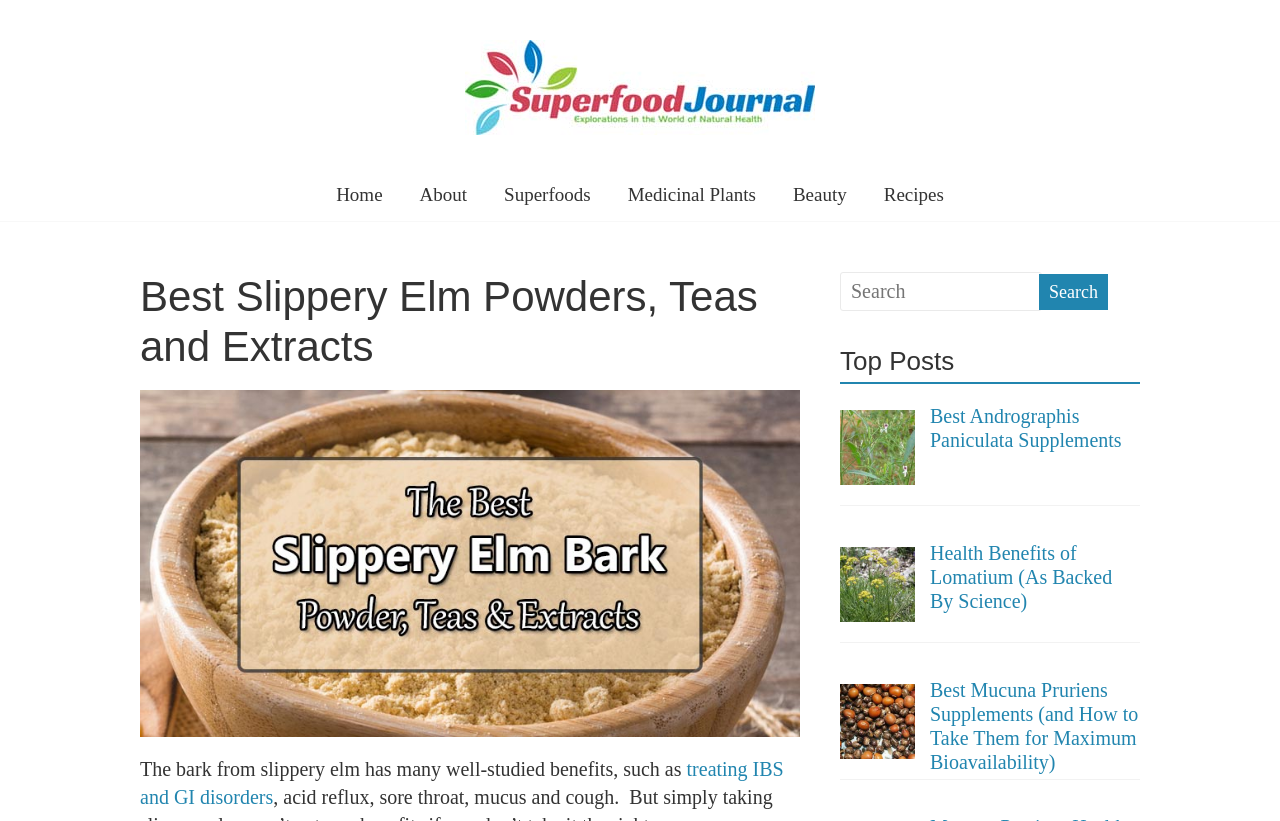Predict the bounding box of the UI element based on this description: "treating IBS and GI disorders".

[0.109, 0.923, 0.612, 0.984]